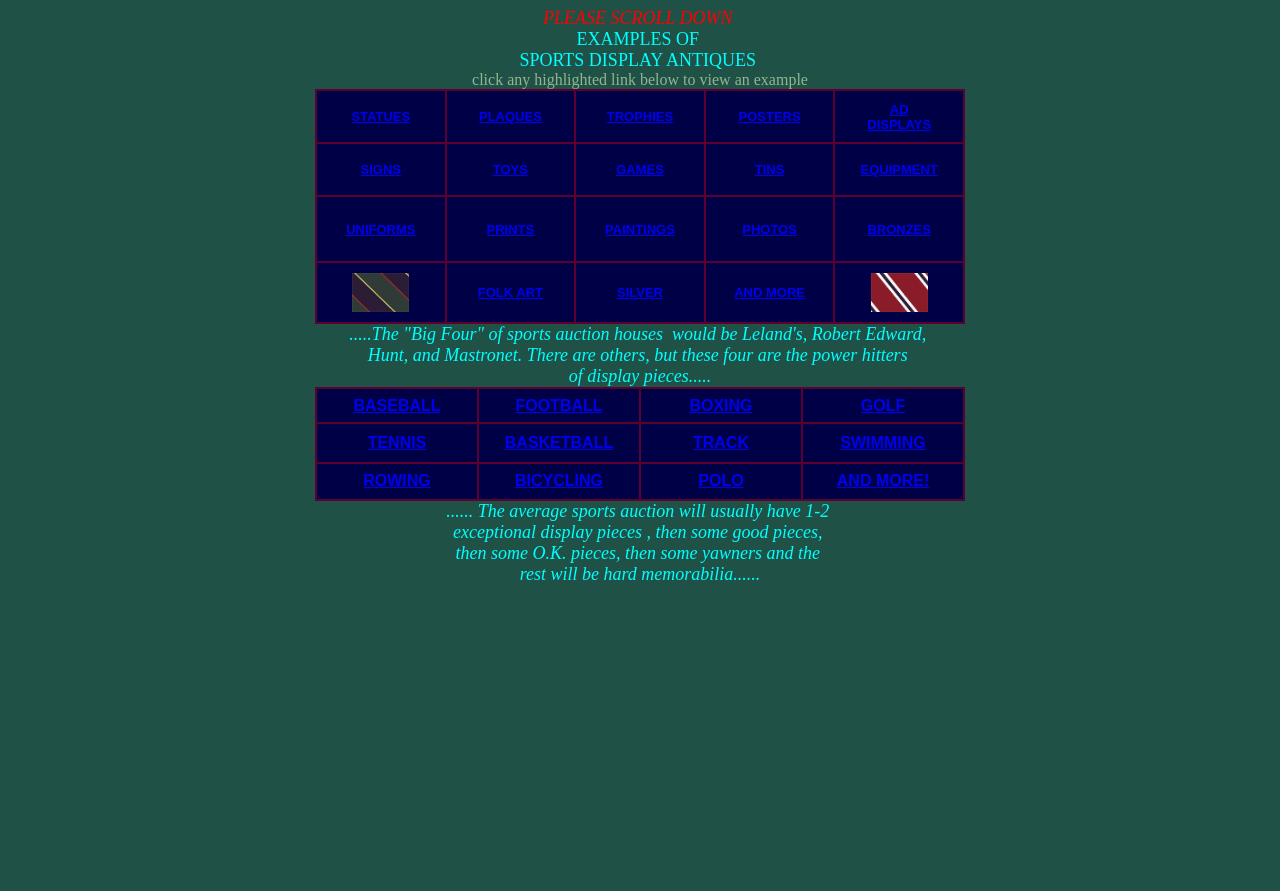Determine the bounding box coordinates for the element that should be clicked to follow this instruction: "click TROPHIES". The coordinates should be given as four float numbers between 0 and 1, in the format [left, top, right, bottom].

[0.474, 0.123, 0.526, 0.139]